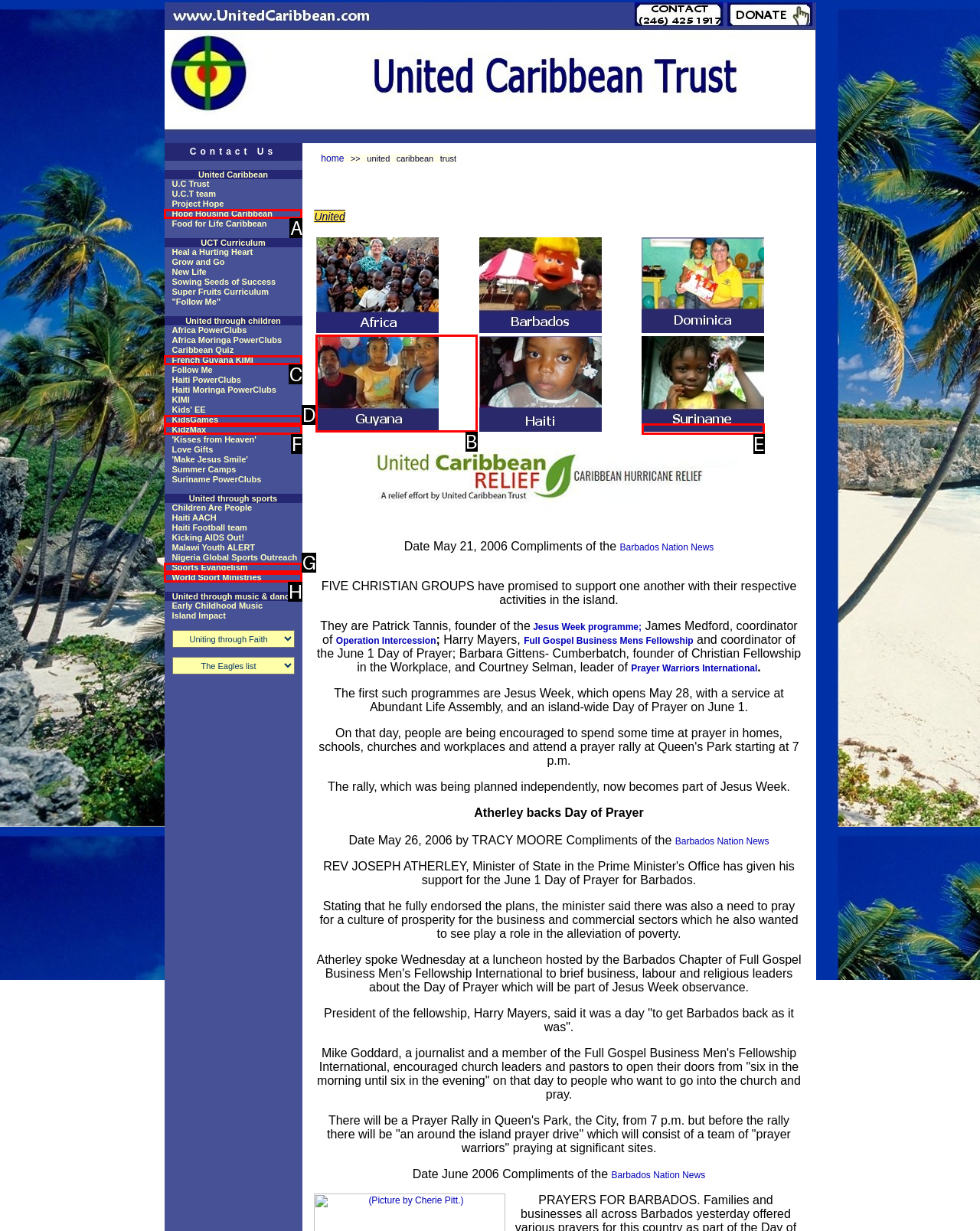Choose the letter of the option that needs to be clicked to perform the task: Read about Guyana. Answer with the letter.

B